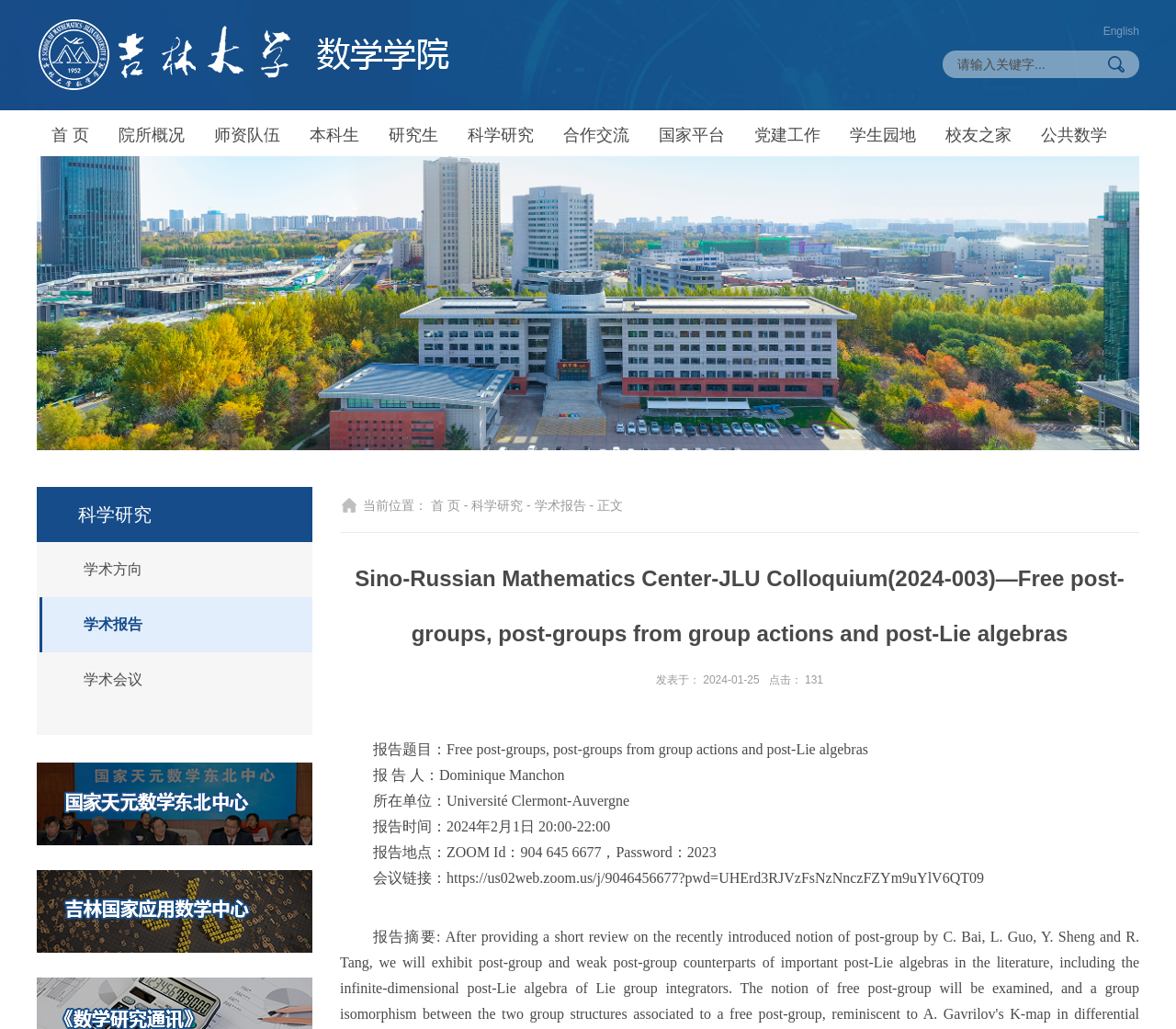Specify the bounding box coordinates of the region I need to click to perform the following instruction: "join the ZOOM meeting". The coordinates must be four float numbers in the range of 0 to 1, i.e., [left, top, right, bottom].

[0.317, 0.821, 0.609, 0.836]